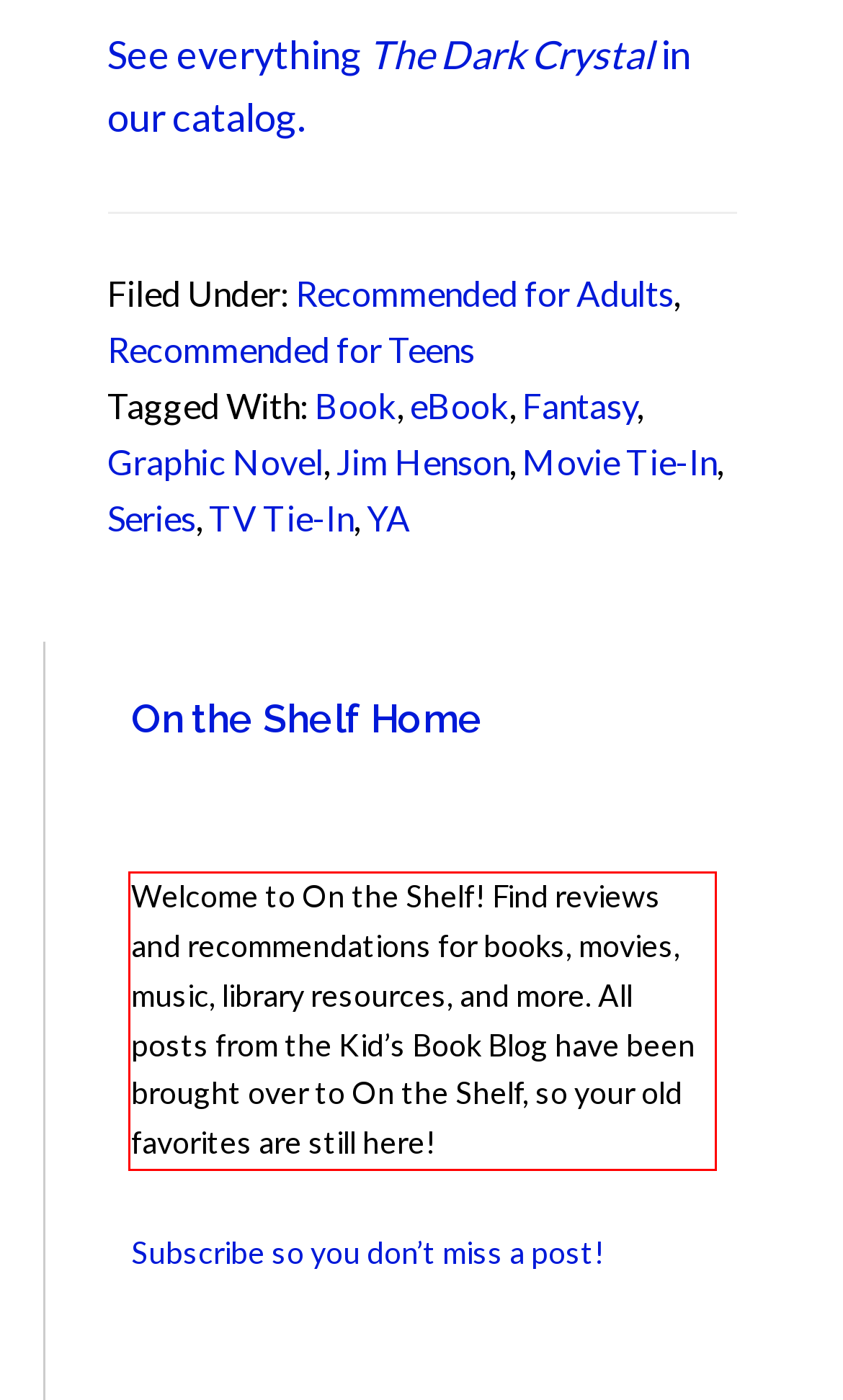Please examine the webpage screenshot containing a red bounding box and use OCR to recognize and output the text inside the red bounding box.

Welcome to On the Shelf! Find reviews and recommendations for books, movies, music, library resources, and more. All posts from the Kid’s Book Blog have been brought over to On the Shelf, so your old favorites are still here!